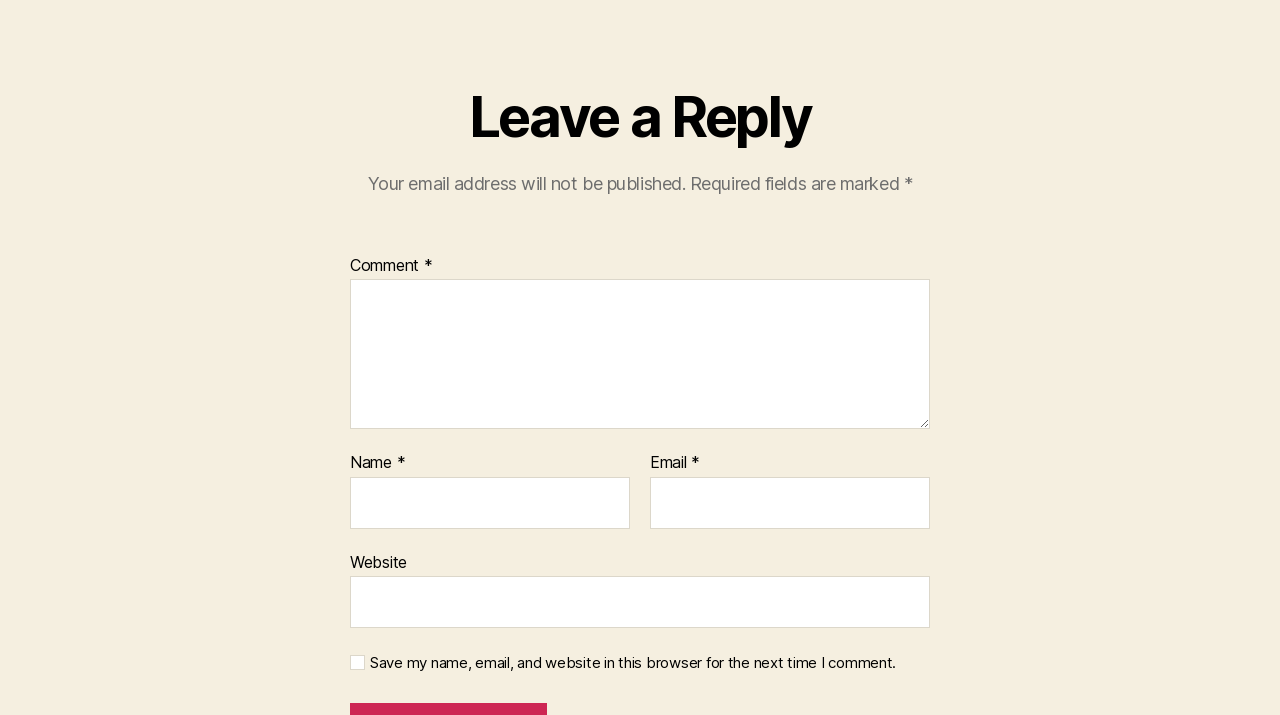Using the element description: "parent_node: Comment * name="comment"", determine the bounding box coordinates for the specified UI element. The coordinates should be four float numbers between 0 and 1, [left, top, right, bottom].

[0.273, 0.391, 0.727, 0.6]